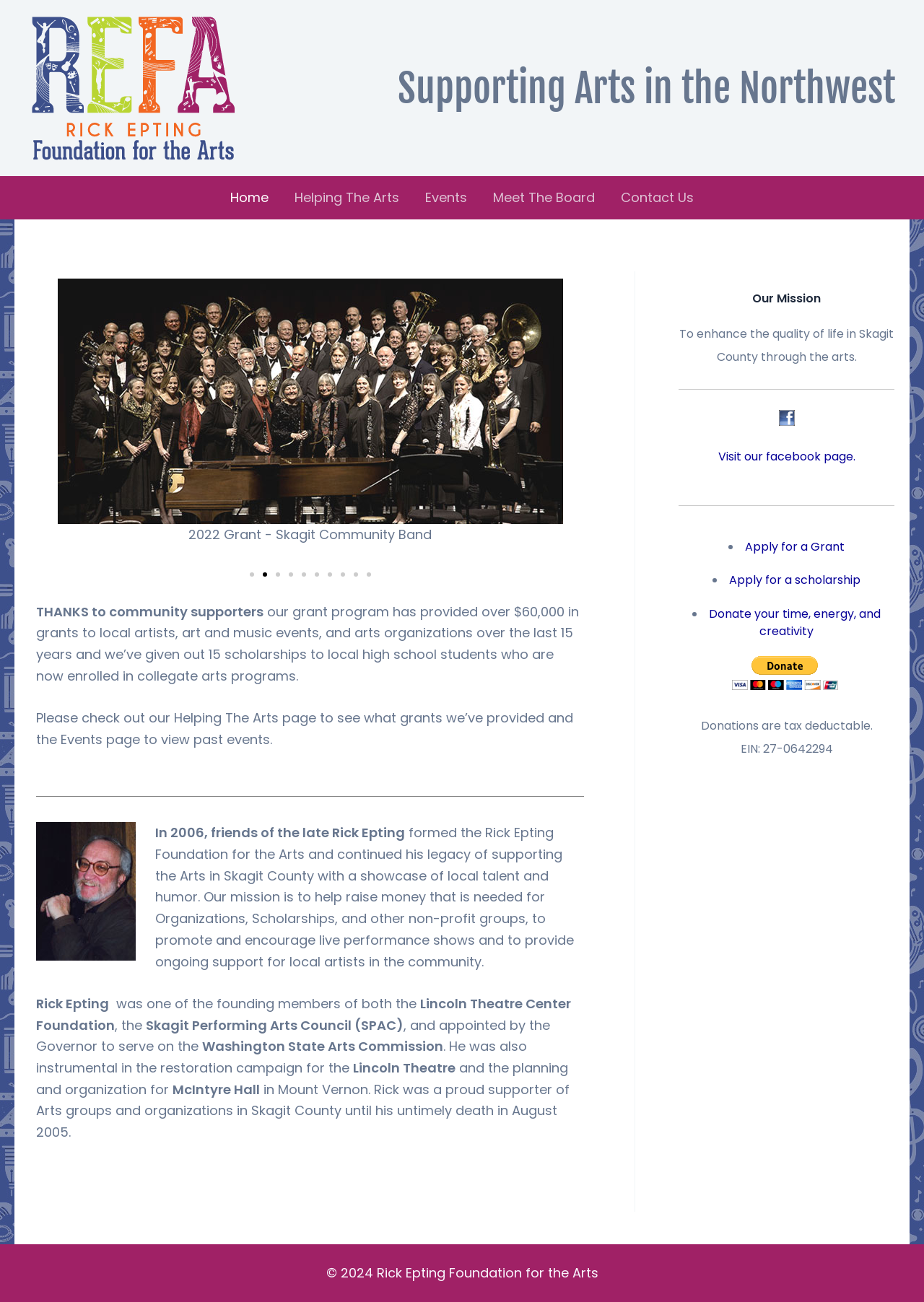Predict the bounding box of the UI element based on the description: "Apply for a Grant". The coordinates should be four float numbers between 0 and 1, formatted as [left, top, right, bottom].

[0.806, 0.413, 0.914, 0.426]